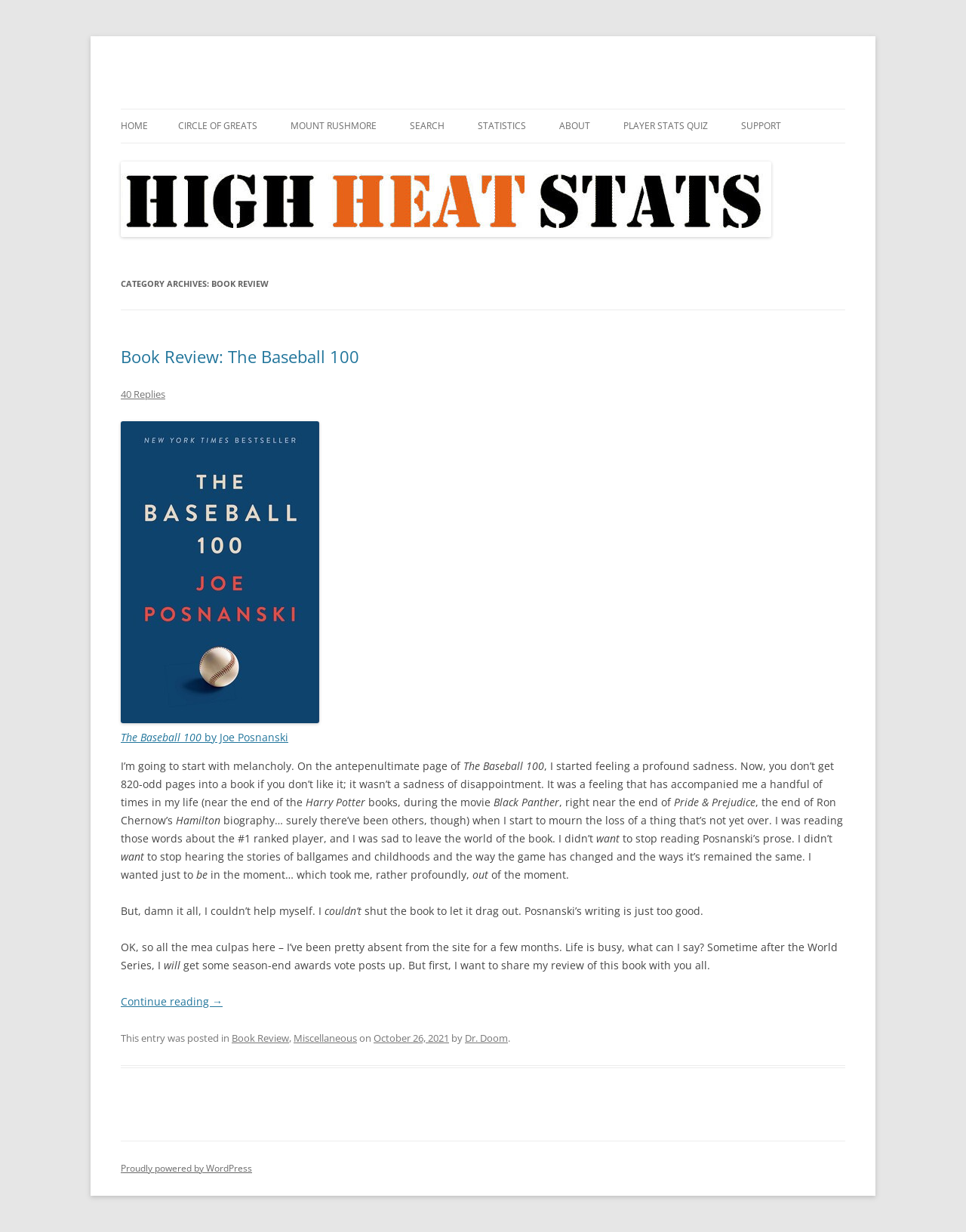What is the date of the book review post?
Answer the question with a single word or phrase, referring to the image.

October 26, 2021